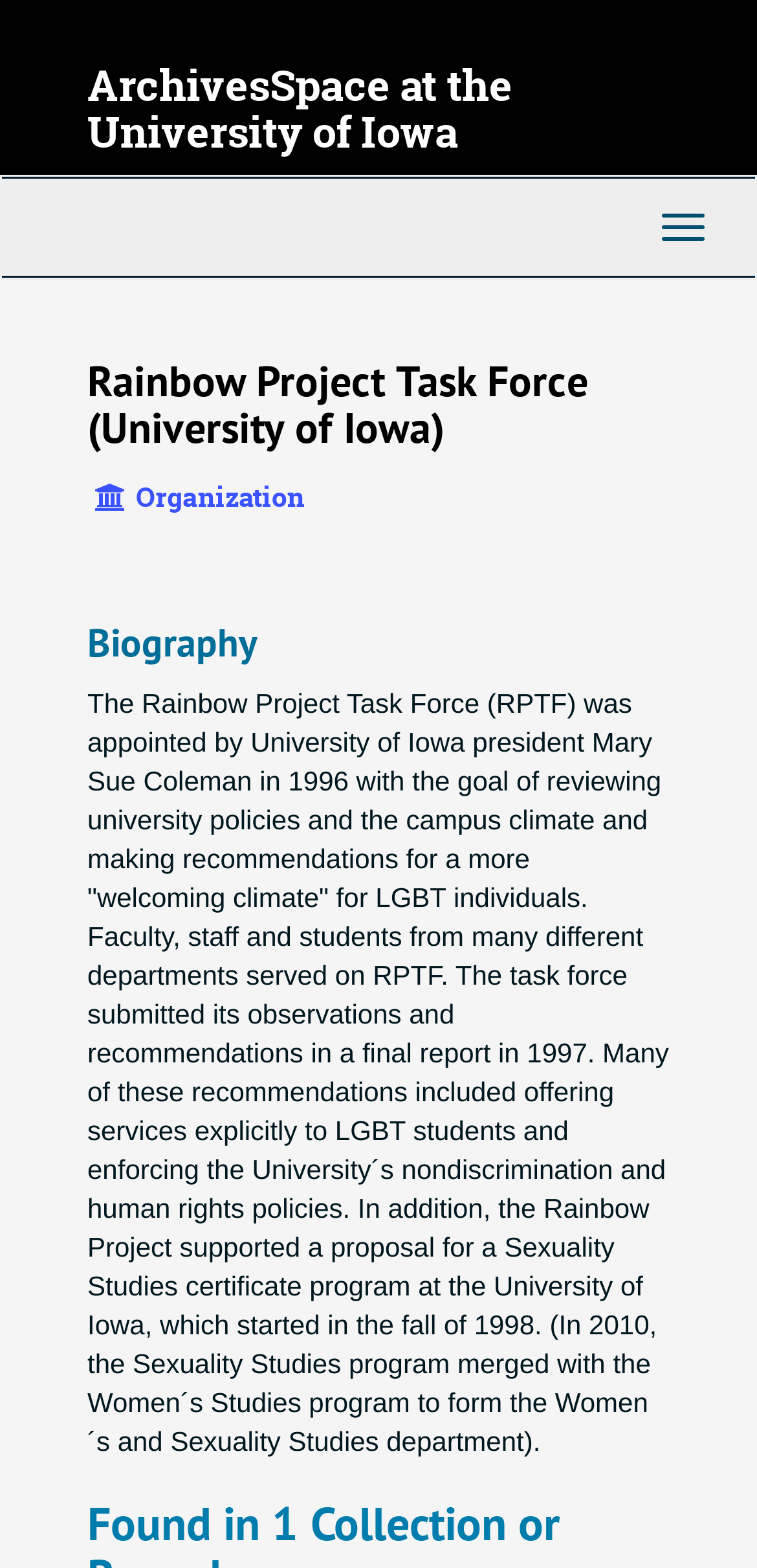What is the name of the program that started in 1998?
Give a one-word or short-phrase answer derived from the screenshot.

Sexuality Studies certificate program